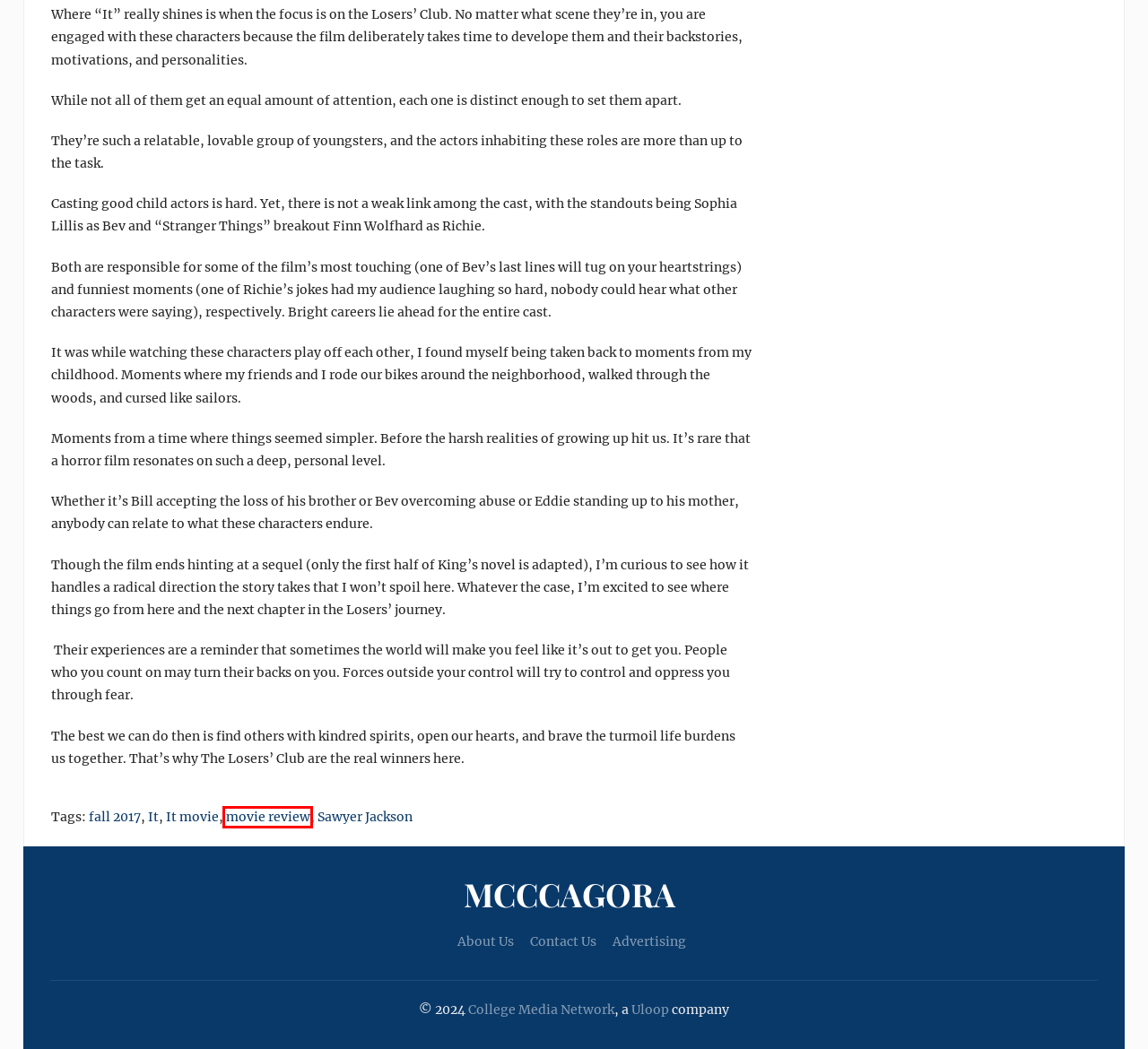You are provided with a screenshot of a webpage where a red rectangle bounding box surrounds an element. Choose the description that best matches the new webpage after clicking the element in the red bounding box. Here are the choices:
A. Advertising – Mcccagora
B. It movie – Mcccagora
C. fall 2017 – Mcccagora
D. Sawyer Jackson – Mcccagora
E. Contact Us – Mcccagora
F. College Media Network - The media leaders of tomorrow, today
G. Uloop: Student Housing, College Jobs, Tutors, Roommates, and More
H. movie review – Mcccagora

H